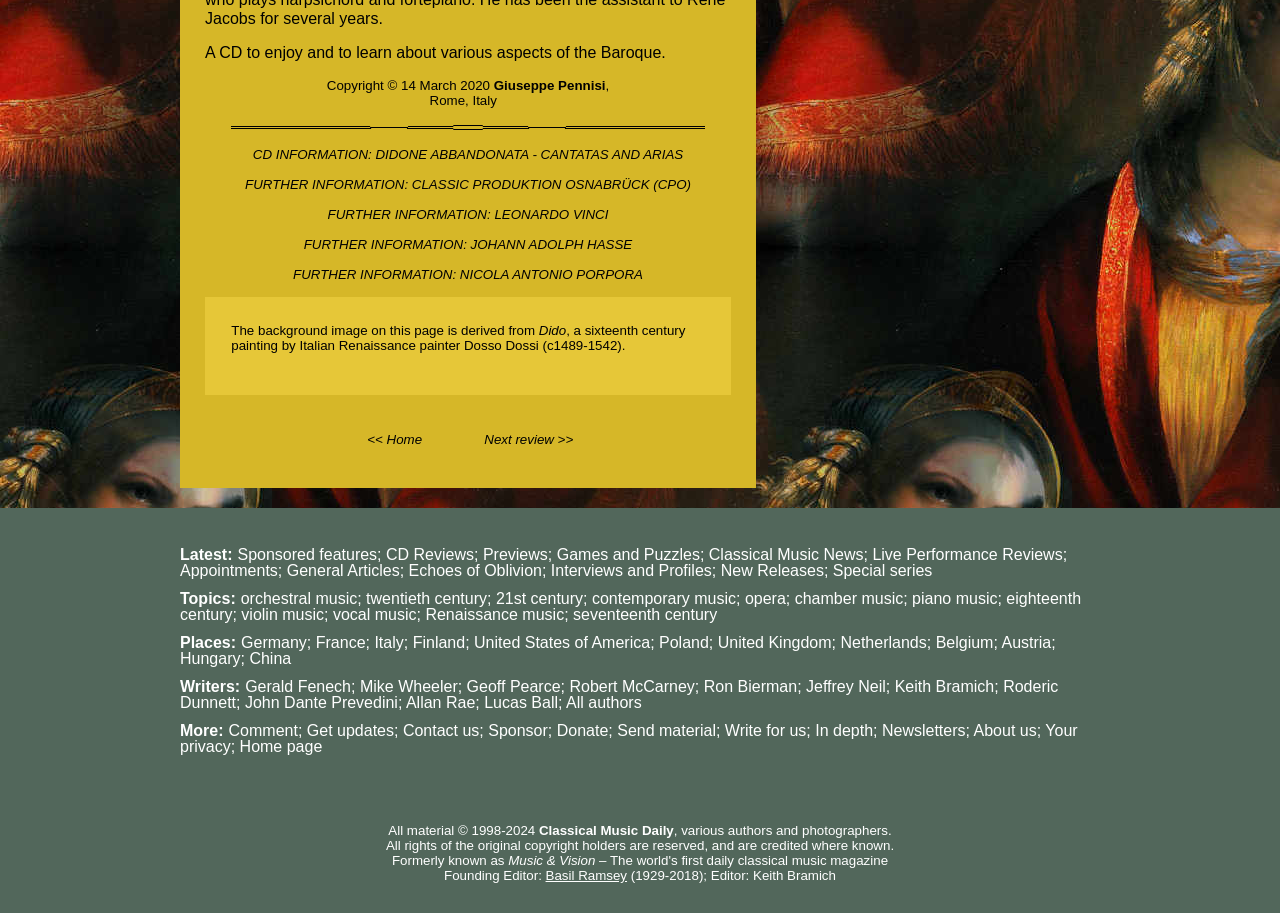Identify the bounding box coordinates for the UI element described as: "Next review >>".

[0.378, 0.473, 0.448, 0.489]